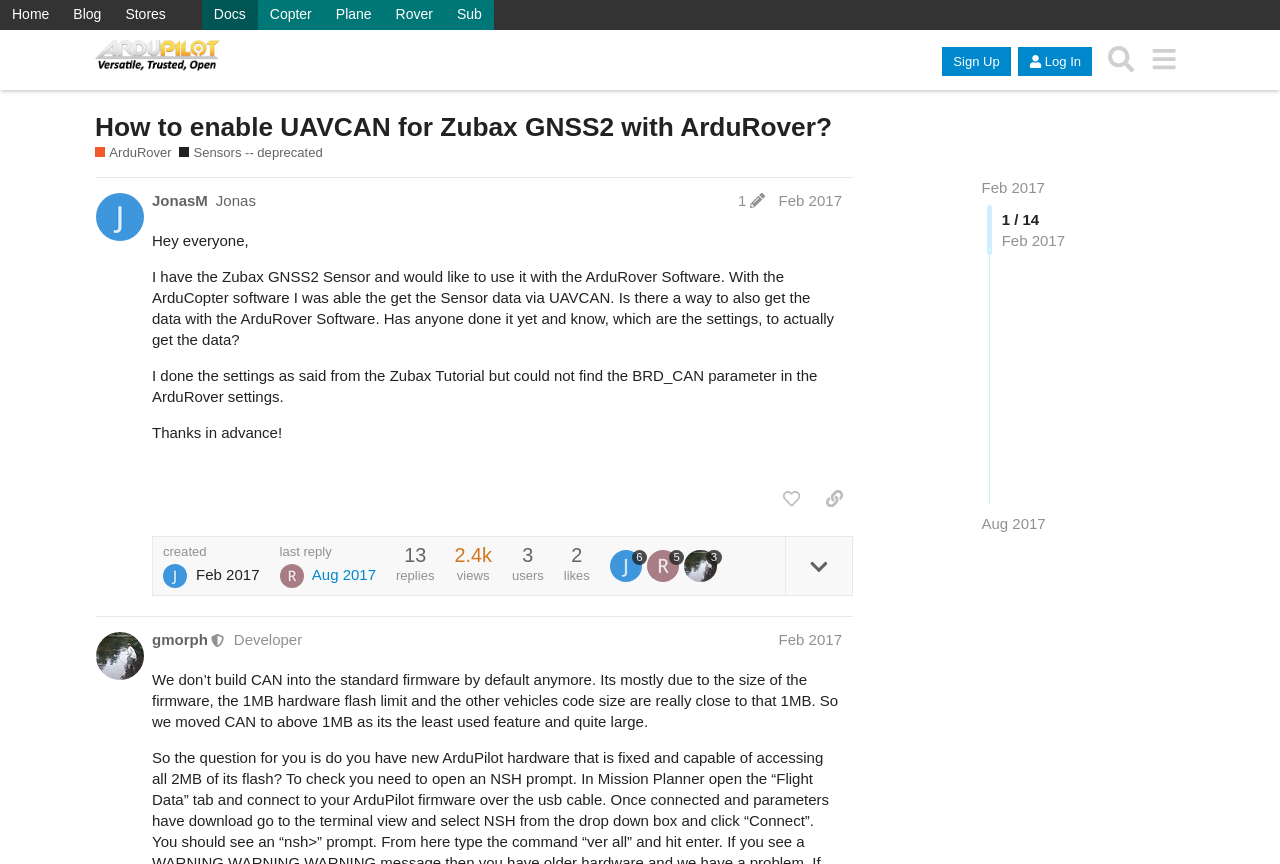Extract the bounding box coordinates of the UI element described by: "last reply Aug 2017". The coordinates should include four float numbers ranging from 0 to 1, e.g., [left, top, right, bottom].

[0.218, 0.631, 0.294, 0.681]